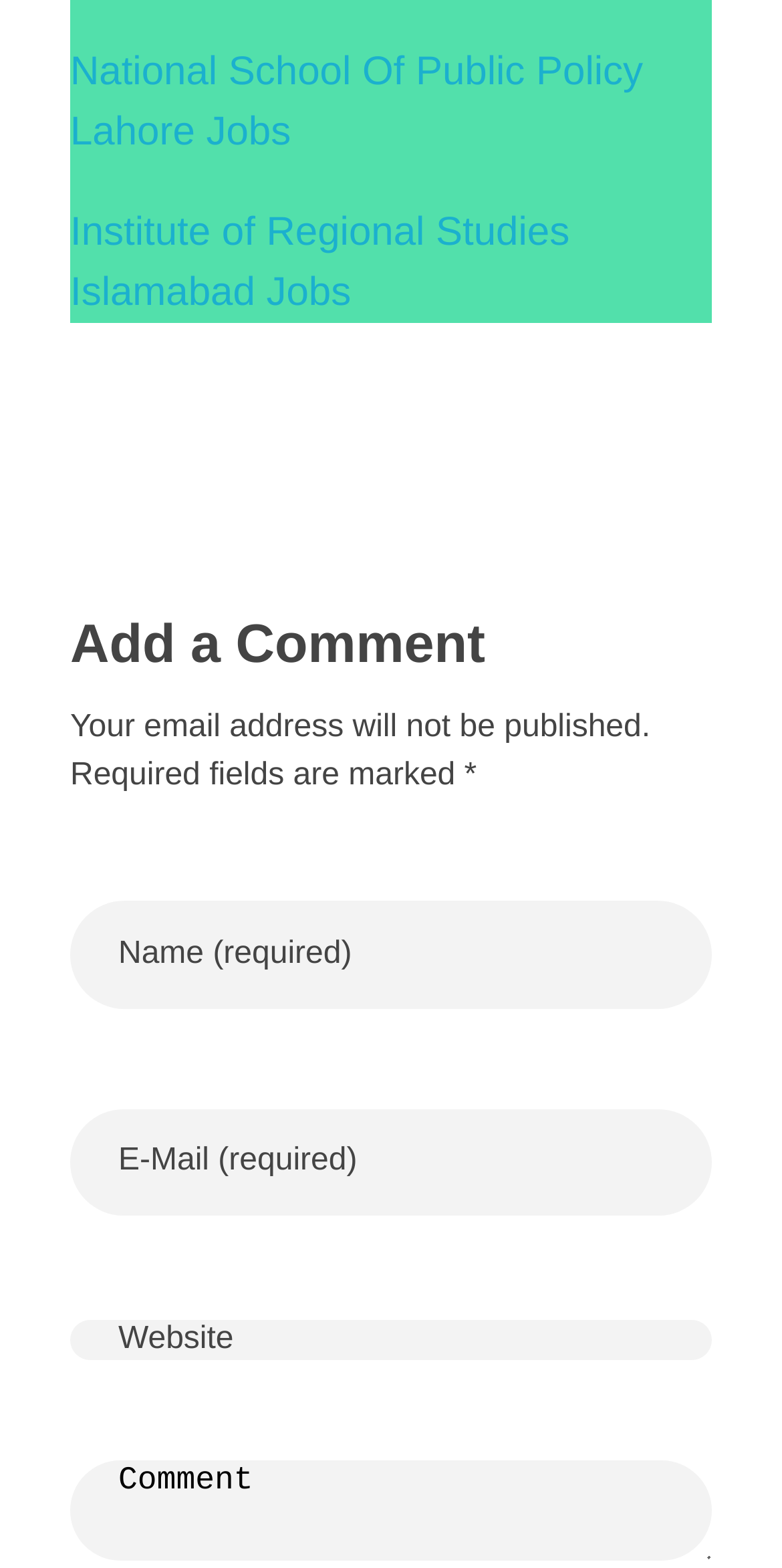What will not be published?
Provide a detailed and extensive answer to the question.

The static text on the webpage states 'Your email address will not be published', indicating that users' email addresses will not be made publicly available.